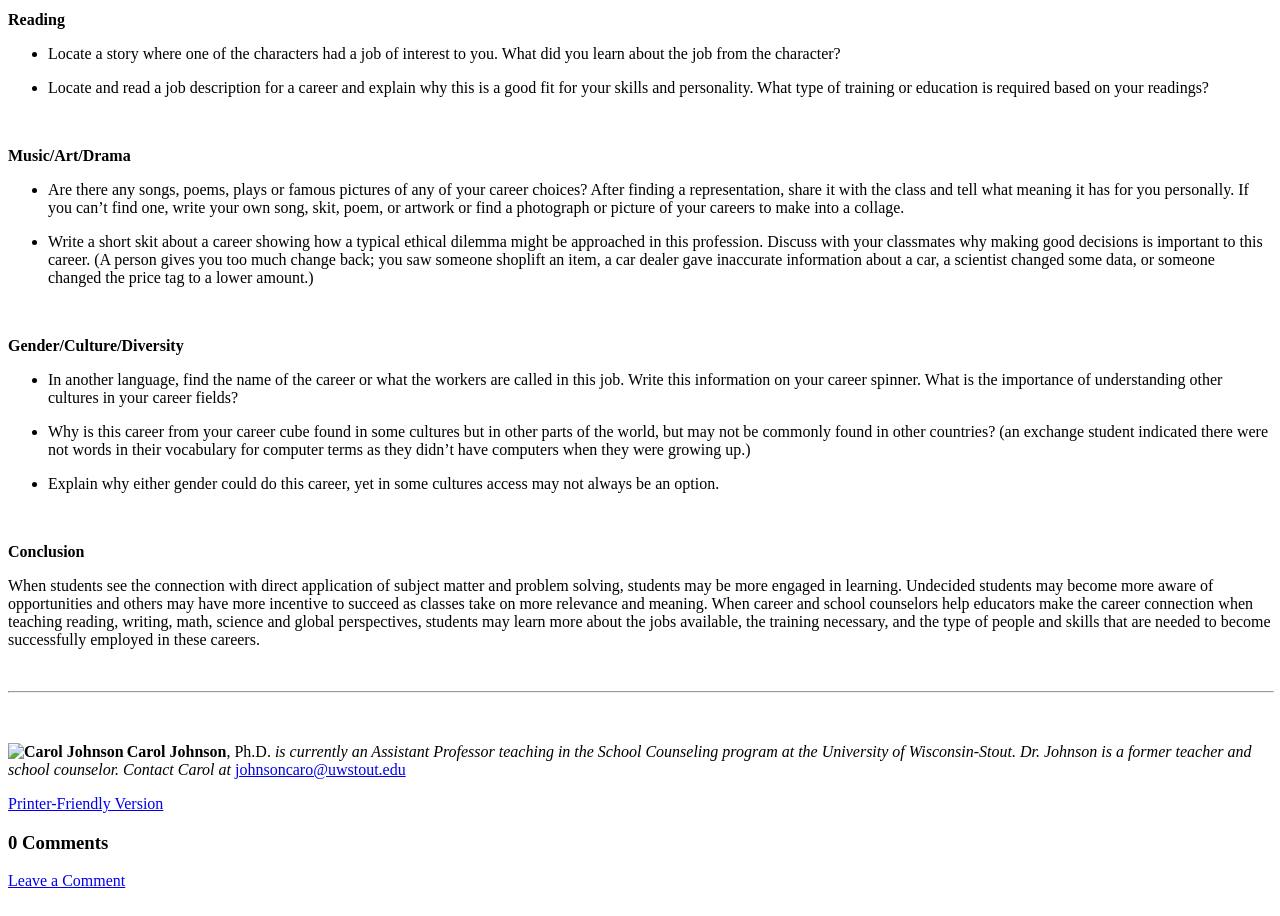What is the purpose of the activities listed on the webpage?
Please answer the question as detailed as possible based on the image.

The activities listed on the webpage, such as reading job descriptions and creating a skit about a career, are designed to help students learn about different careers and their requirements, and to make connections between the subject matter and real-life applications.